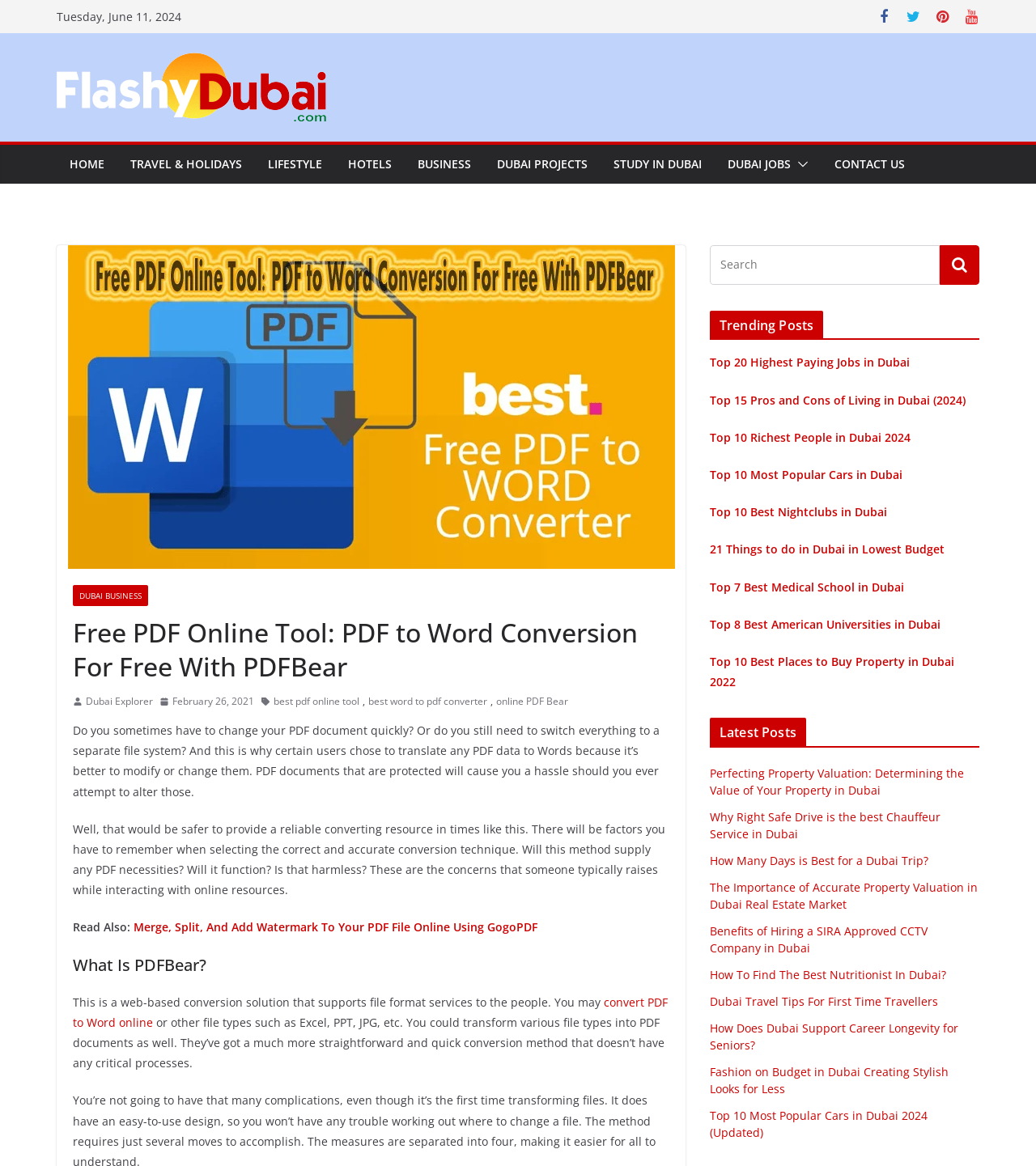Find and generate the main title of the webpage.

Free PDF Online Tool: PDF to Word Conversion For Free With PDFBear